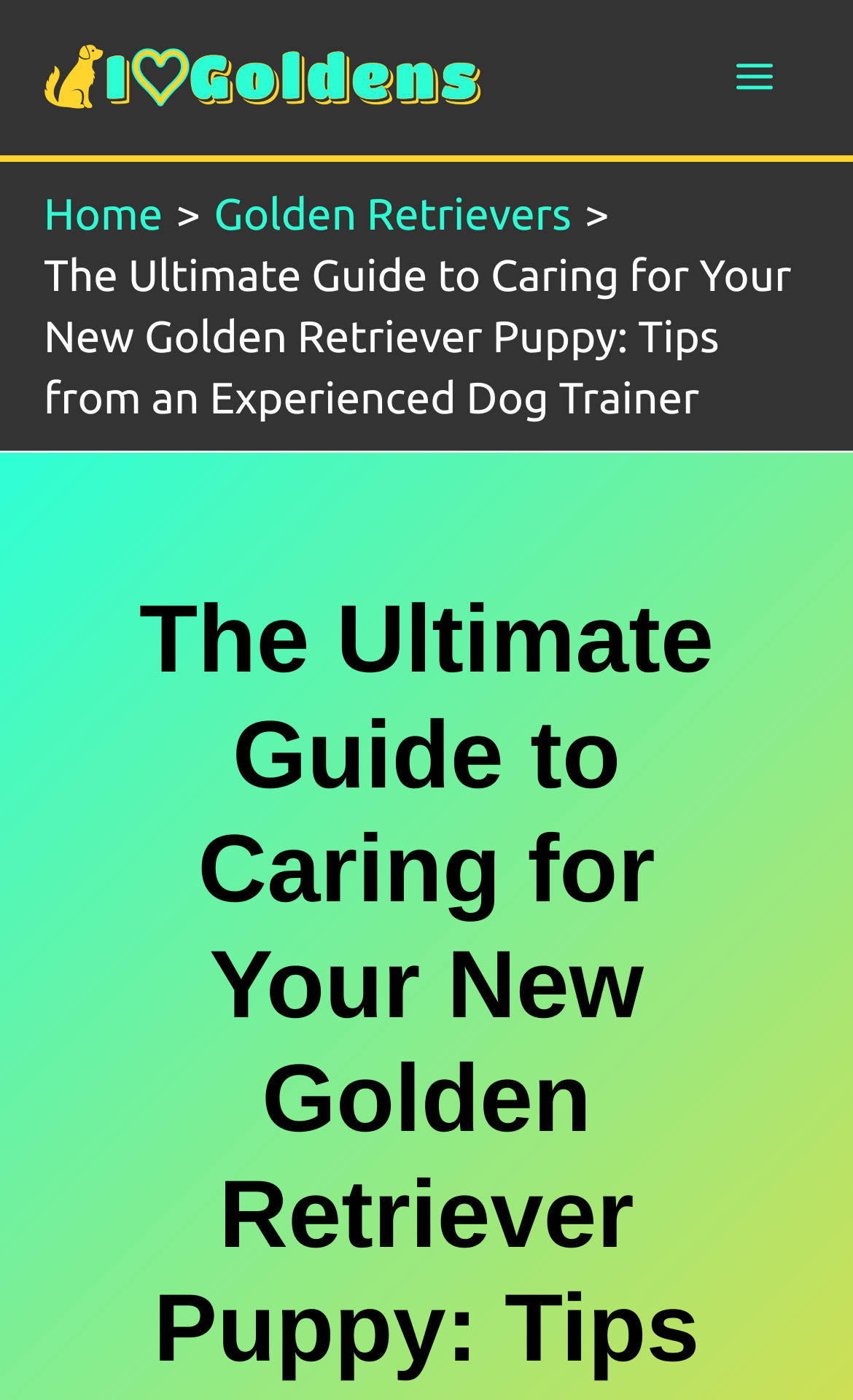Identify and provide the bounding box coordinates of the UI element described: "alt="I Heart Goldens"". The coordinates should be formatted as [left, top, right, bottom], with each number being a float between 0 and 1.

[0.051, 0.034, 0.564, 0.07]